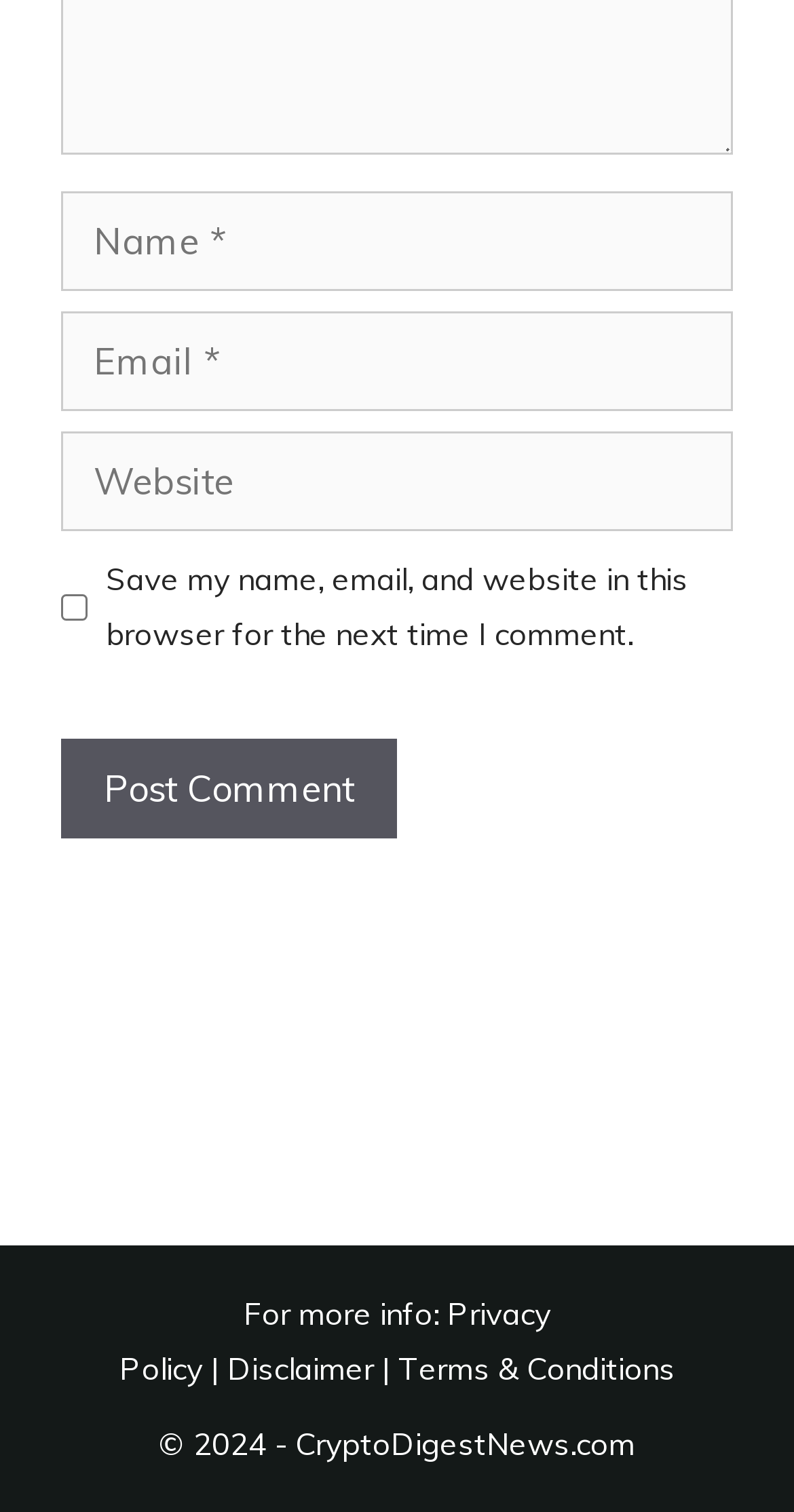Highlight the bounding box coordinates of the region I should click on to meet the following instruction: "Input your email".

[0.077, 0.206, 0.923, 0.272]